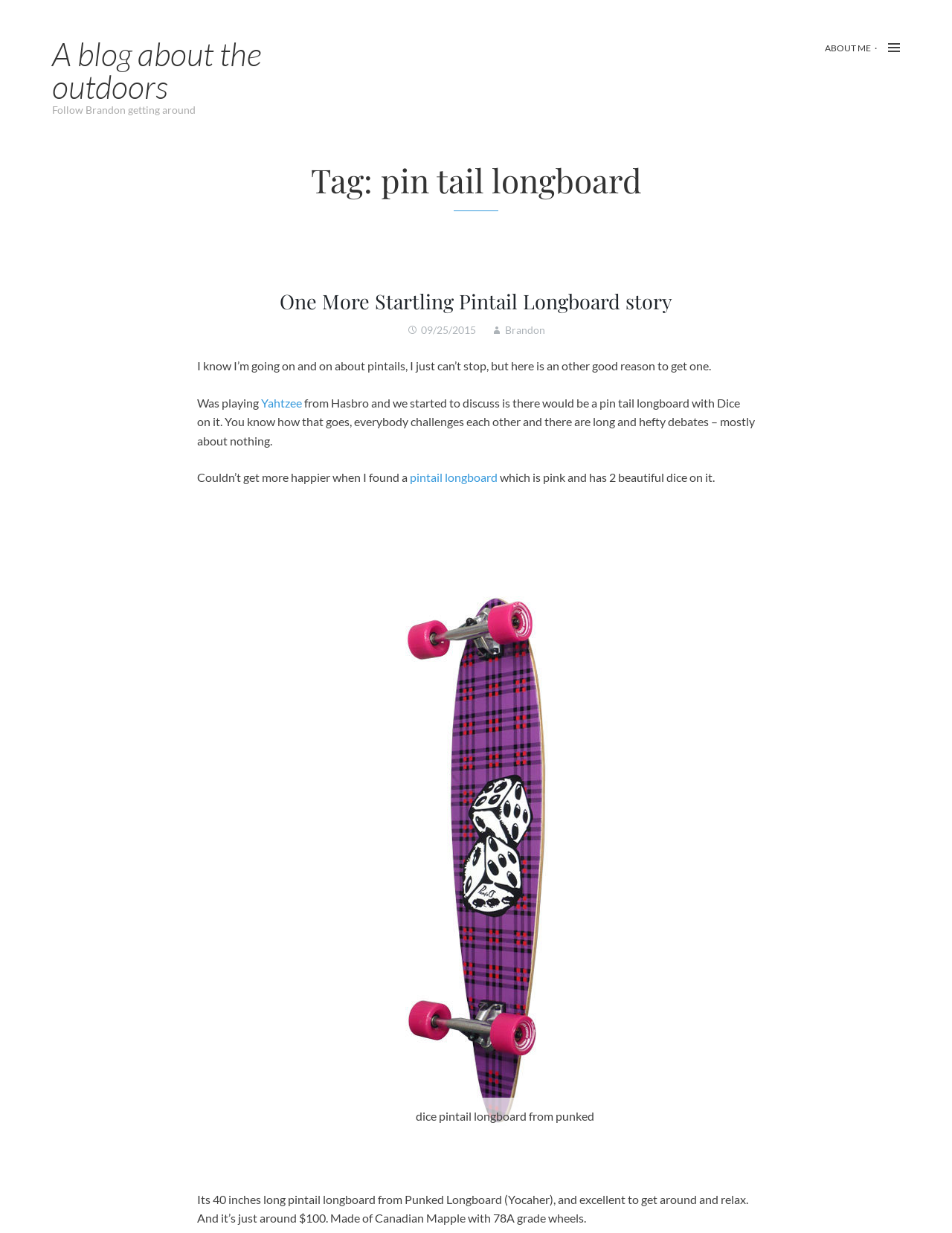Generate the text content of the main heading of the webpage.

A blog about the outdoors